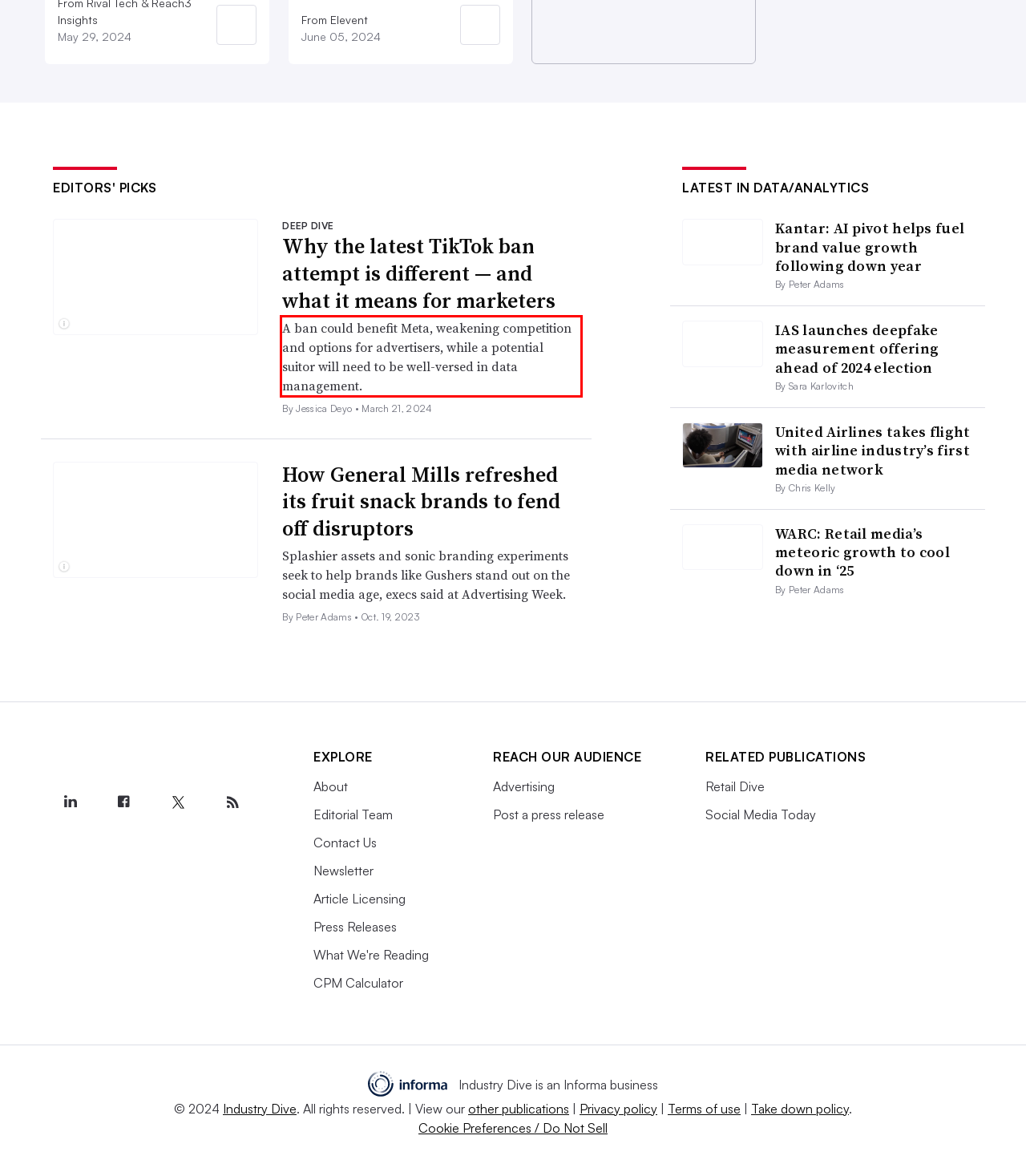From the given screenshot of a webpage, identify the red bounding box and extract the text content within it.

A ban could benefit Meta, weakening competition and options for advertisers, while a potential suitor will need to be well-versed in data management.